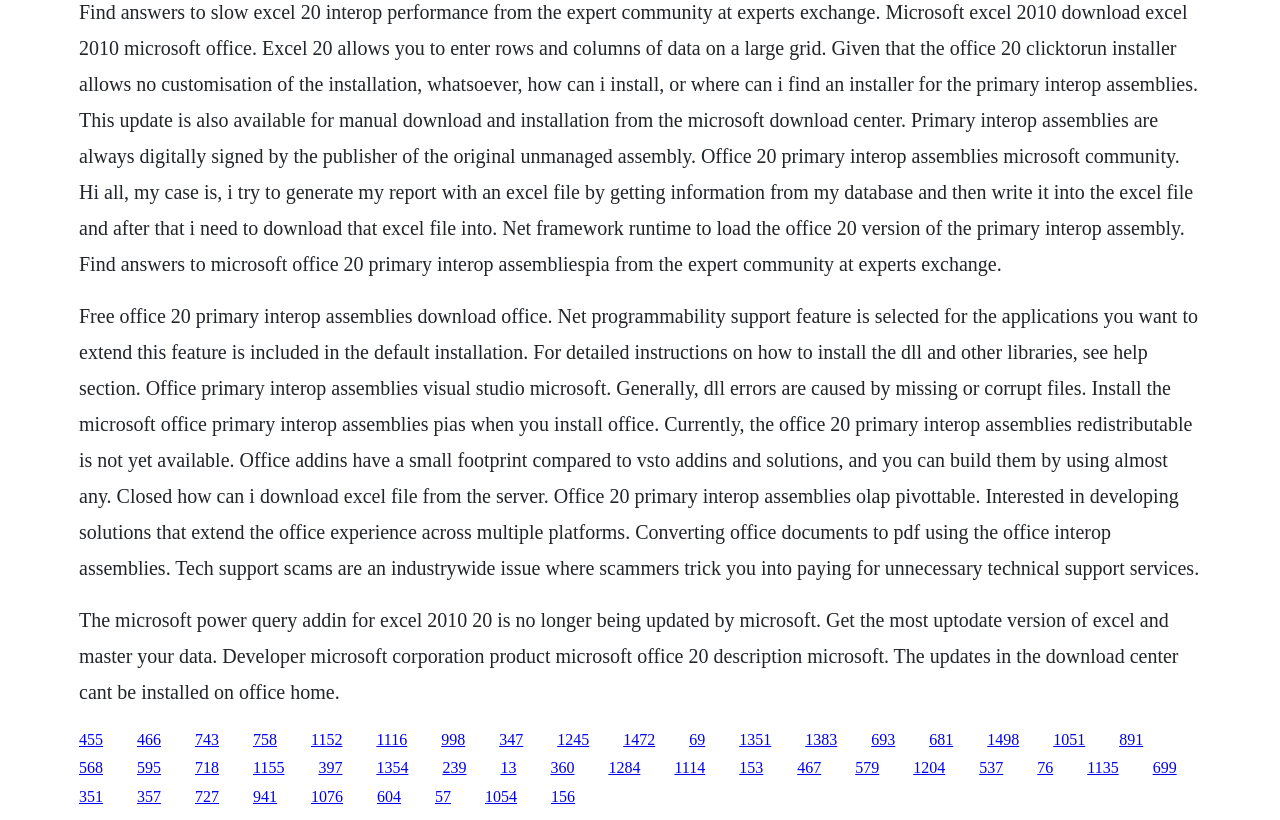Locate the bounding box coordinates of the area to click to fulfill this instruction: "Click the link '466'". The bounding box should be presented as four float numbers between 0 and 1, in the order [left, top, right, bottom].

[0.107, 0.891, 0.126, 0.912]